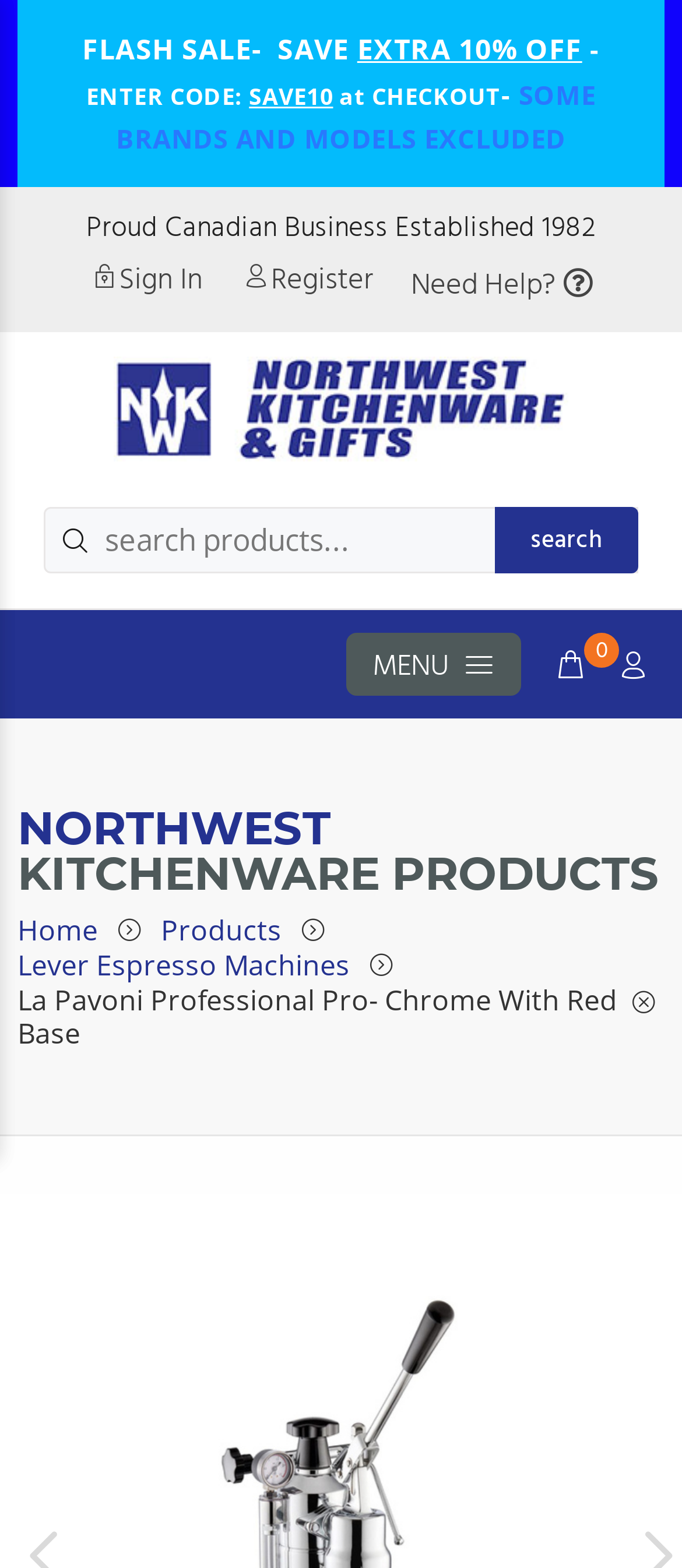Produce an extensive caption that describes everything on the webpage.

This webpage is about Espresso Coffee Machines, specifically showcasing the Lever Espresso Machines and La Pavoni Professional Pro- Chrome With Red Base model. 

At the top, there is a flash sale announcement, stating "FLASH SALE - SAVE" and "EXTRA 10% OFF" with a promo code "SAVE10" to be entered at checkout. This section is followed by a note that some brands and models are excluded from the sale.

Below the sale announcement, there is a section highlighting the business's Canadian roots, established in 1982. To the right of this section, there are links to sign in, register, and get help, accompanied by icons.

Further down, there is a prominent link to "Northwest Kitchenware" with an accompanying image. Below this, there is a search bar where users can search for products, accompanied by a search button.

On the right side of the page, there is a menu section with a "MENU" label, followed by a cart icon with a "0" indicator, and a user account icon. 

The main content of the page is divided into sections, with headings "NORTHWEST" and "KITCHENWARE PRODUCTS" at the top. Below these headings, there are links to navigate to different sections of the website, including "Home", "Products", "Lever Espresso Machines", and the specific product page for the La Pavoni Professional Pro- Chrome With Red Base model.